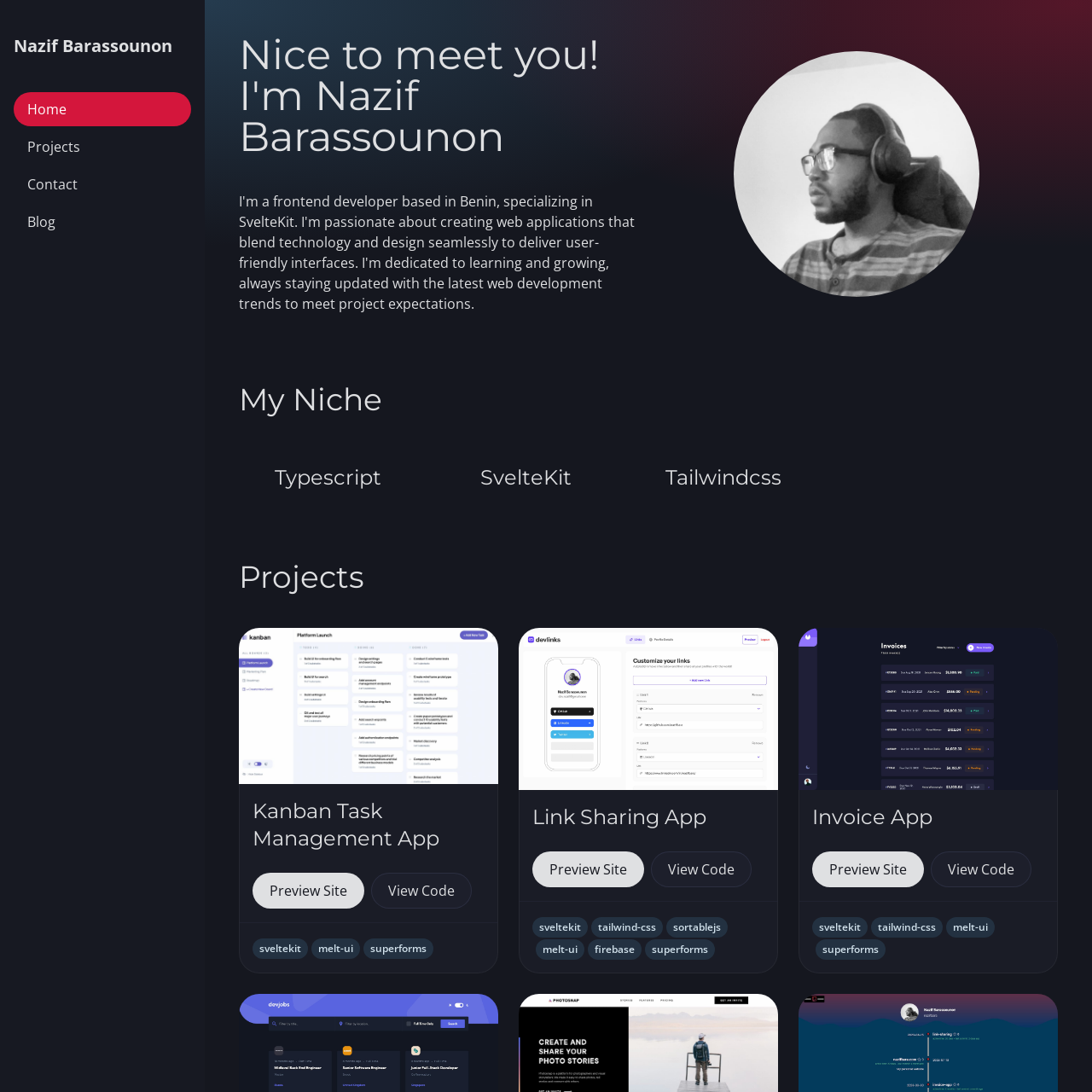Identify the bounding box coordinates for the region to click in order to carry out this instruction: "Click on the Home link". Provide the coordinates using four float numbers between 0 and 1, formatted as [left, top, right, bottom].

[0.012, 0.084, 0.175, 0.116]